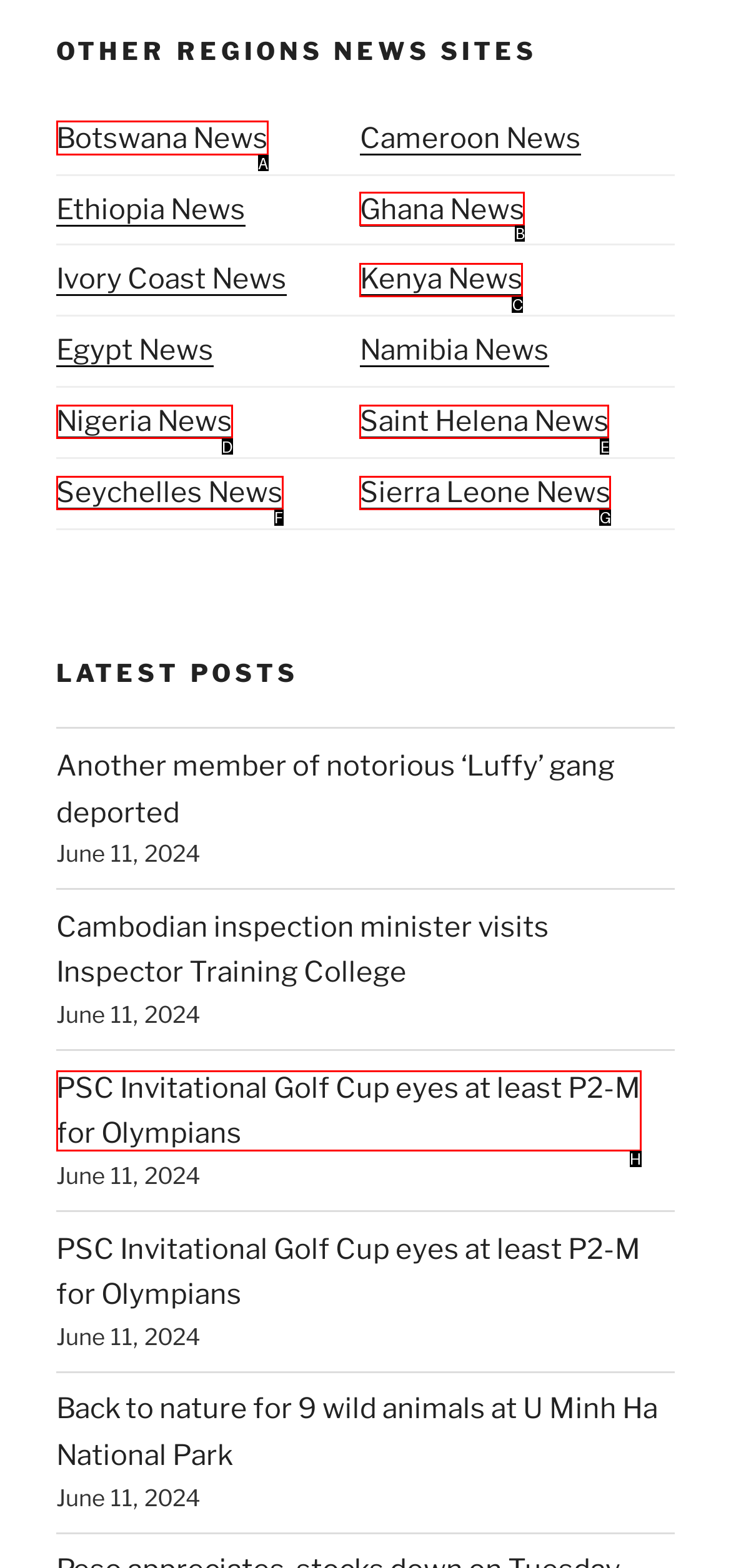Which lettered option should be clicked to perform the following task: View PyCon AU 2018
Respond with the letter of the appropriate option.

None